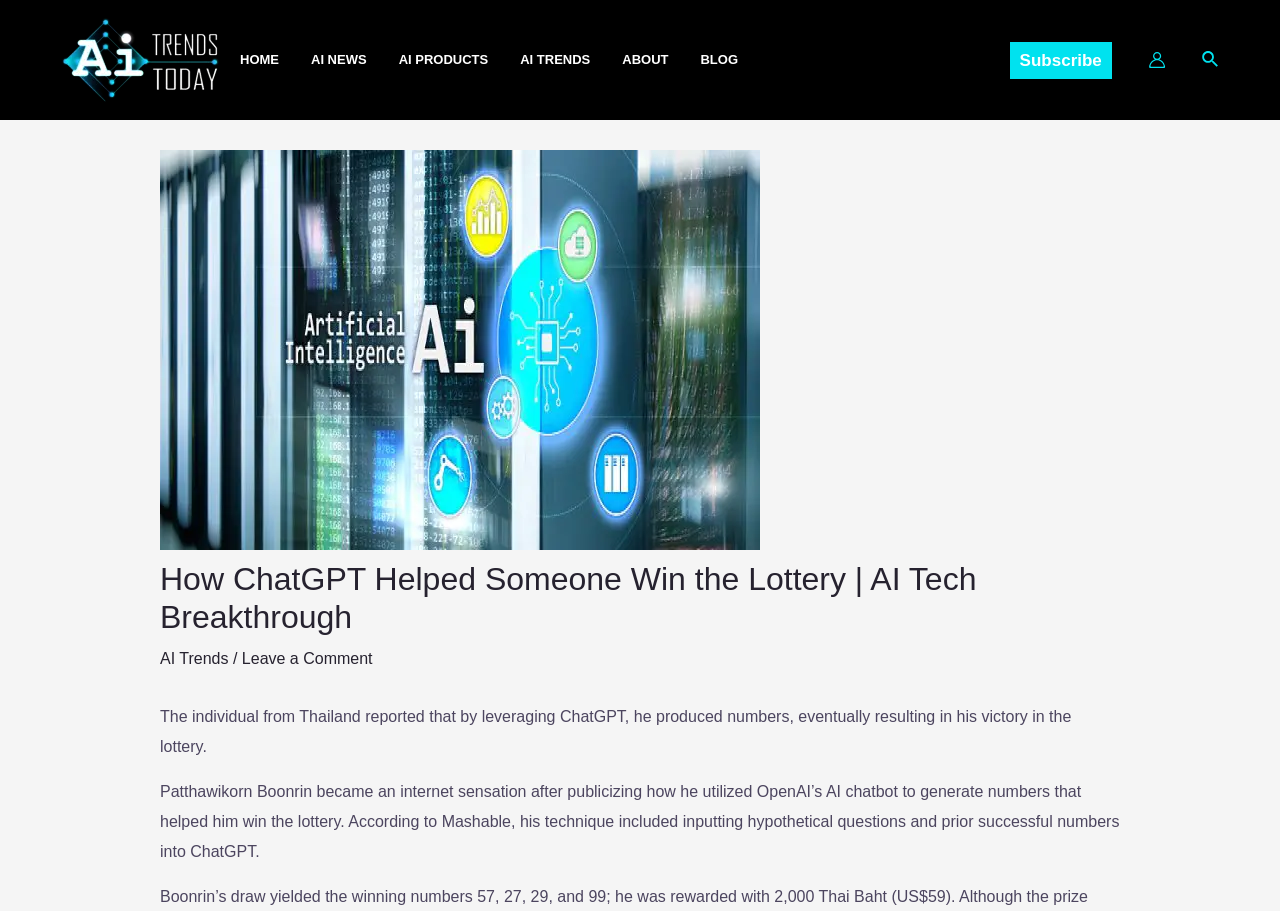Please identify the bounding box coordinates of the element that needs to be clicked to perform the following instruction: "Read the article about AI Trends".

[0.125, 0.713, 0.179, 0.732]